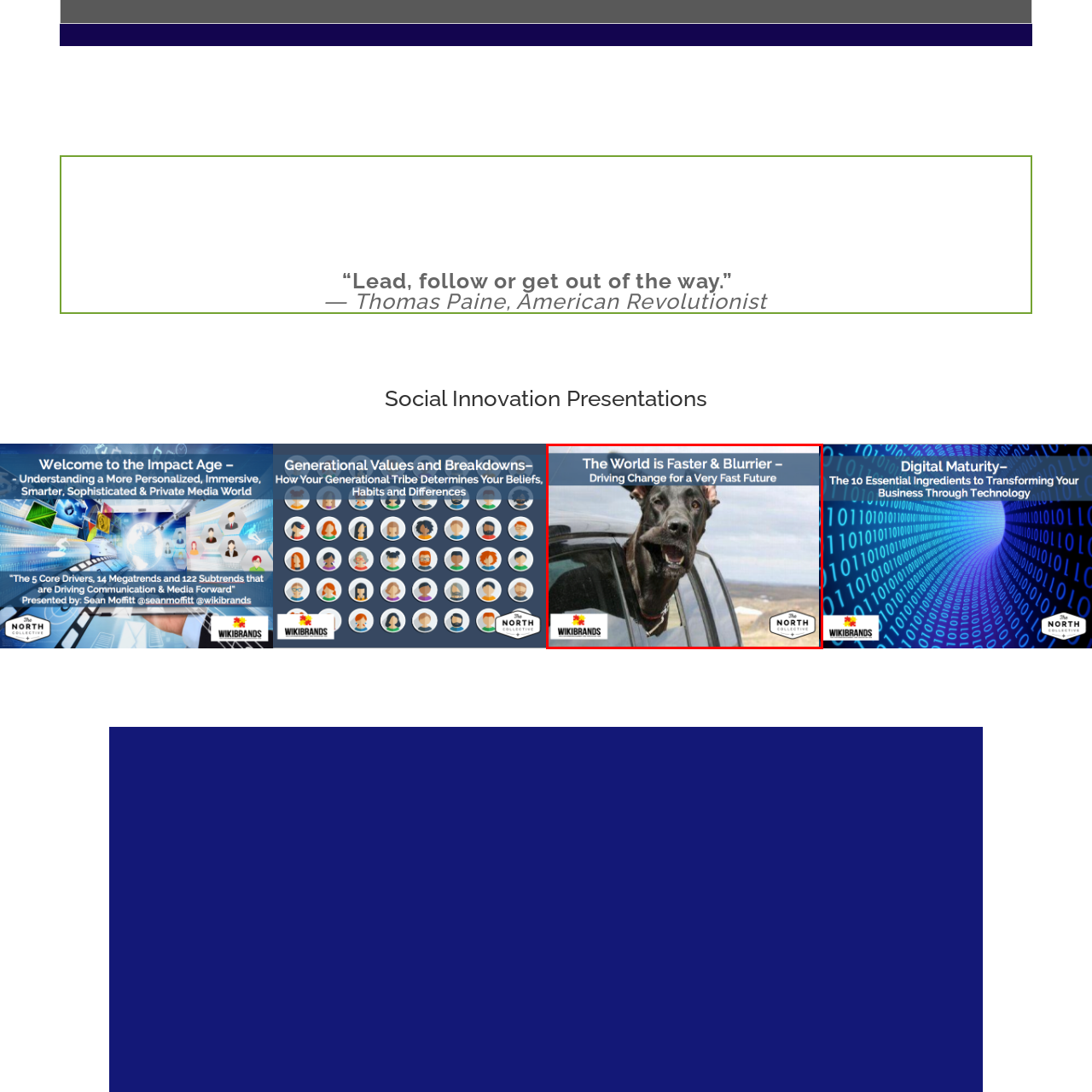Please provide a comprehensive caption for the image highlighted in the red box.

The image features a large dog joyfully sticking its head out of a car window, conveying a sense of excitement and freedom. Above the dog, a bold title reads "The World is Faster & Blurrier – Driving Change for a Very Fast Future," indicating a theme related to rapid change and adaptability. The visual is complemented by logos from WikiBrands and The North Collective, suggesting collaboration in exploring modern challenges and innovations. The overall composition evokes a dynamic spirit, illustrating the concept of embracing speed and transformation in a vibrant and engaging manner.